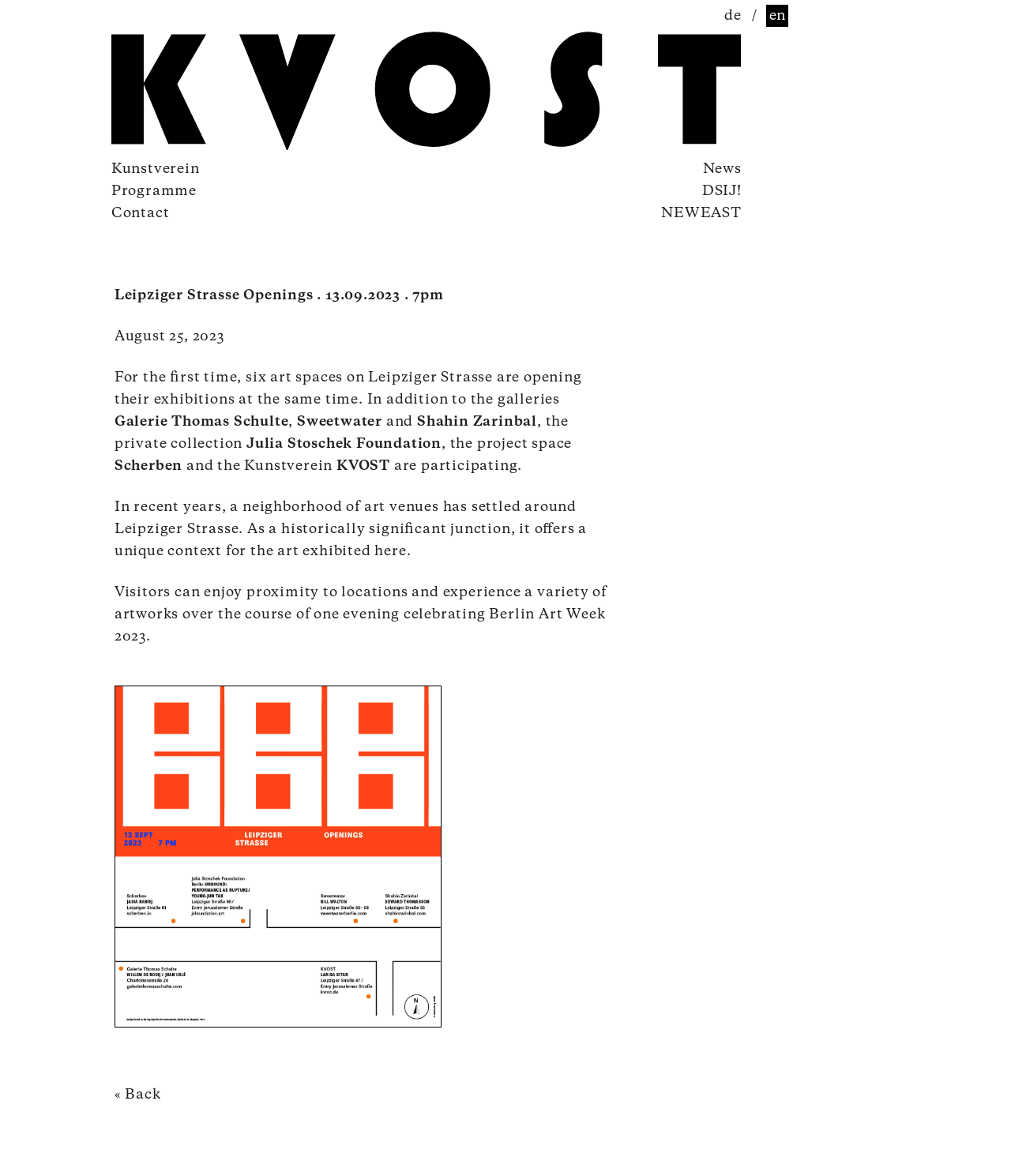Please reply with a single word or brief phrase to the question: 
How many art spaces are participating?

Six